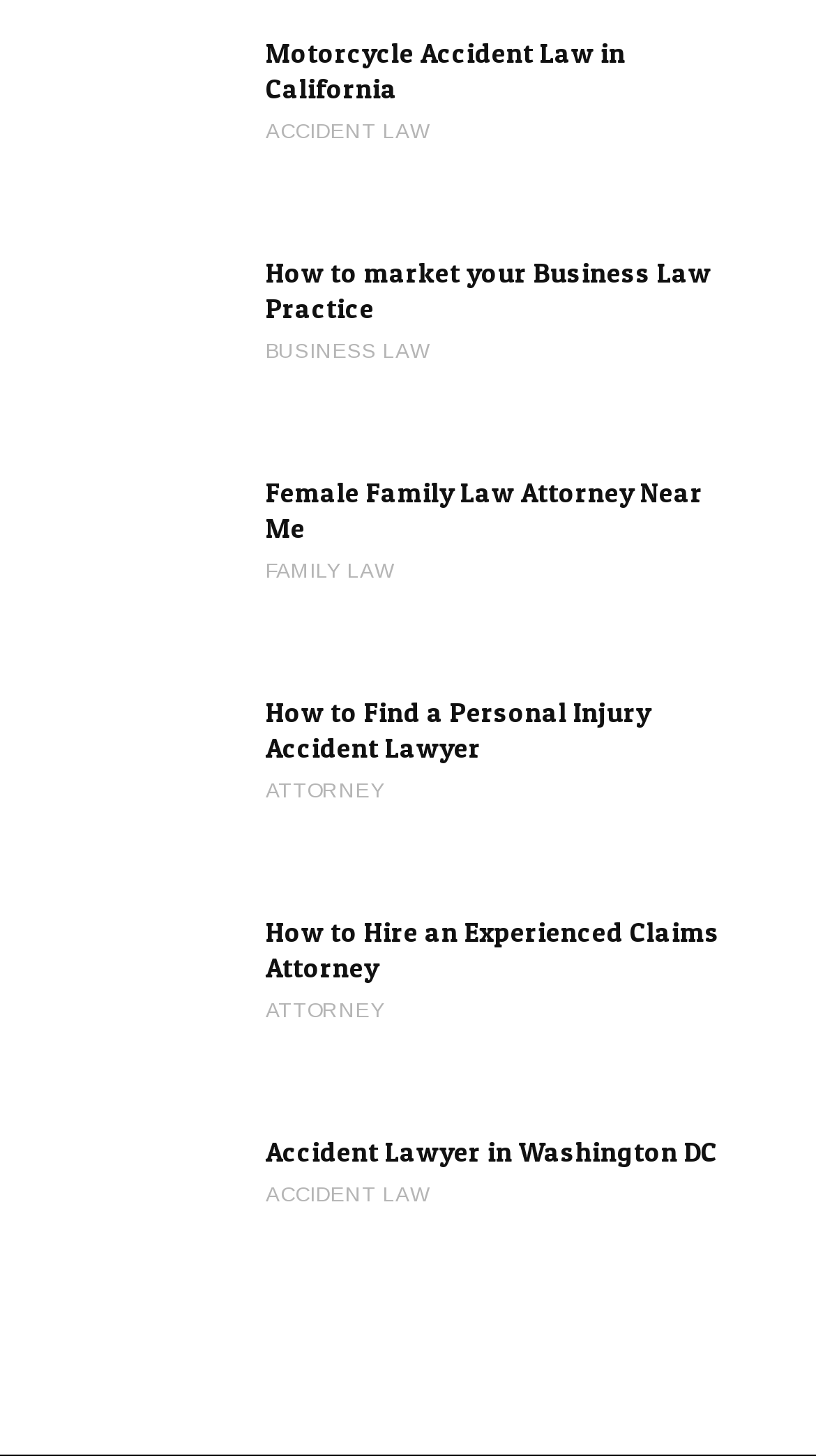Pinpoint the bounding box coordinates of the area that must be clicked to complete this instruction: "View BUSINESS LAW".

[0.326, 0.08, 0.526, 0.1]